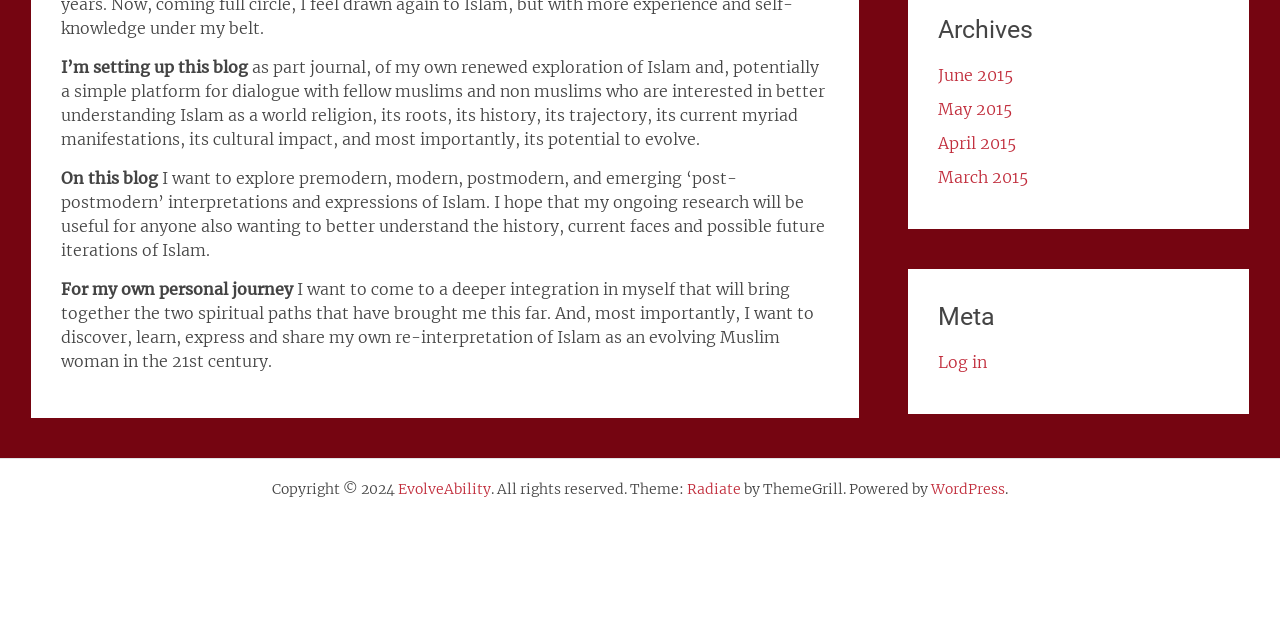Identify the bounding box coordinates for the UI element described as: "June 2015".

[0.733, 0.102, 0.791, 0.133]